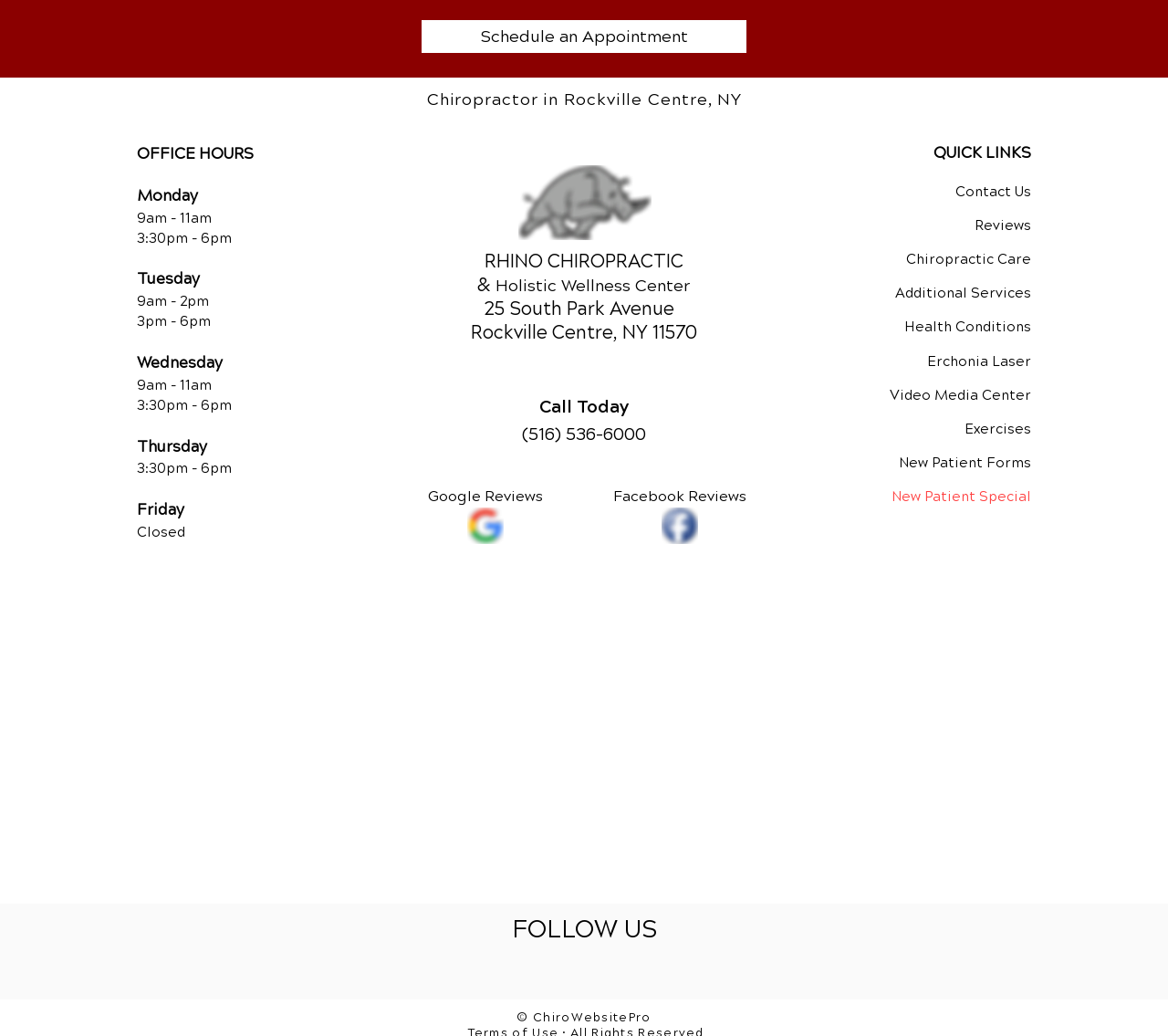What is the phone number to call for an appointment?
Please provide a single word or phrase in response based on the screenshot.

(516) 536-6000